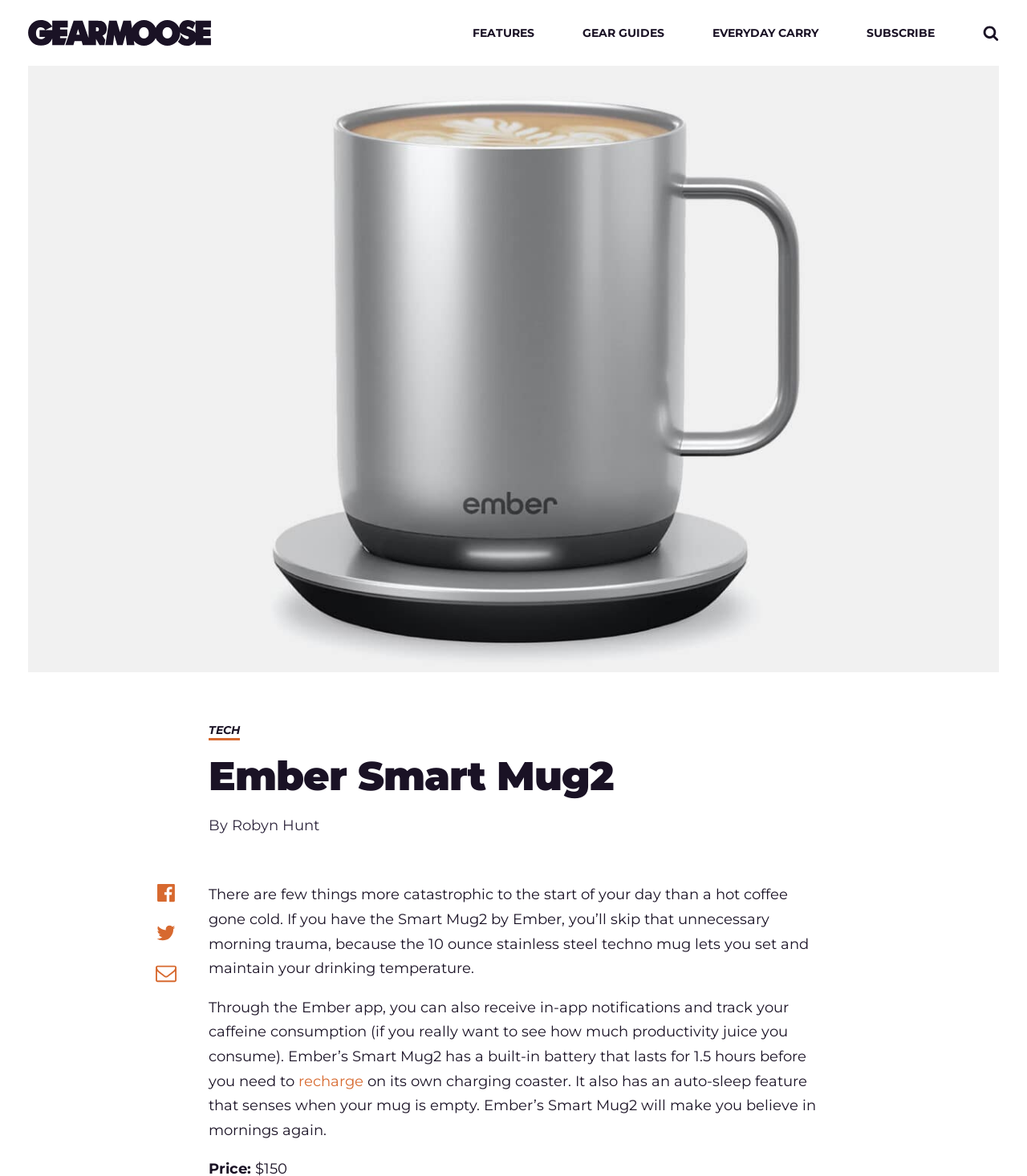Use a single word or phrase to answer the question:
What is the material of the mug?

Stainless steel